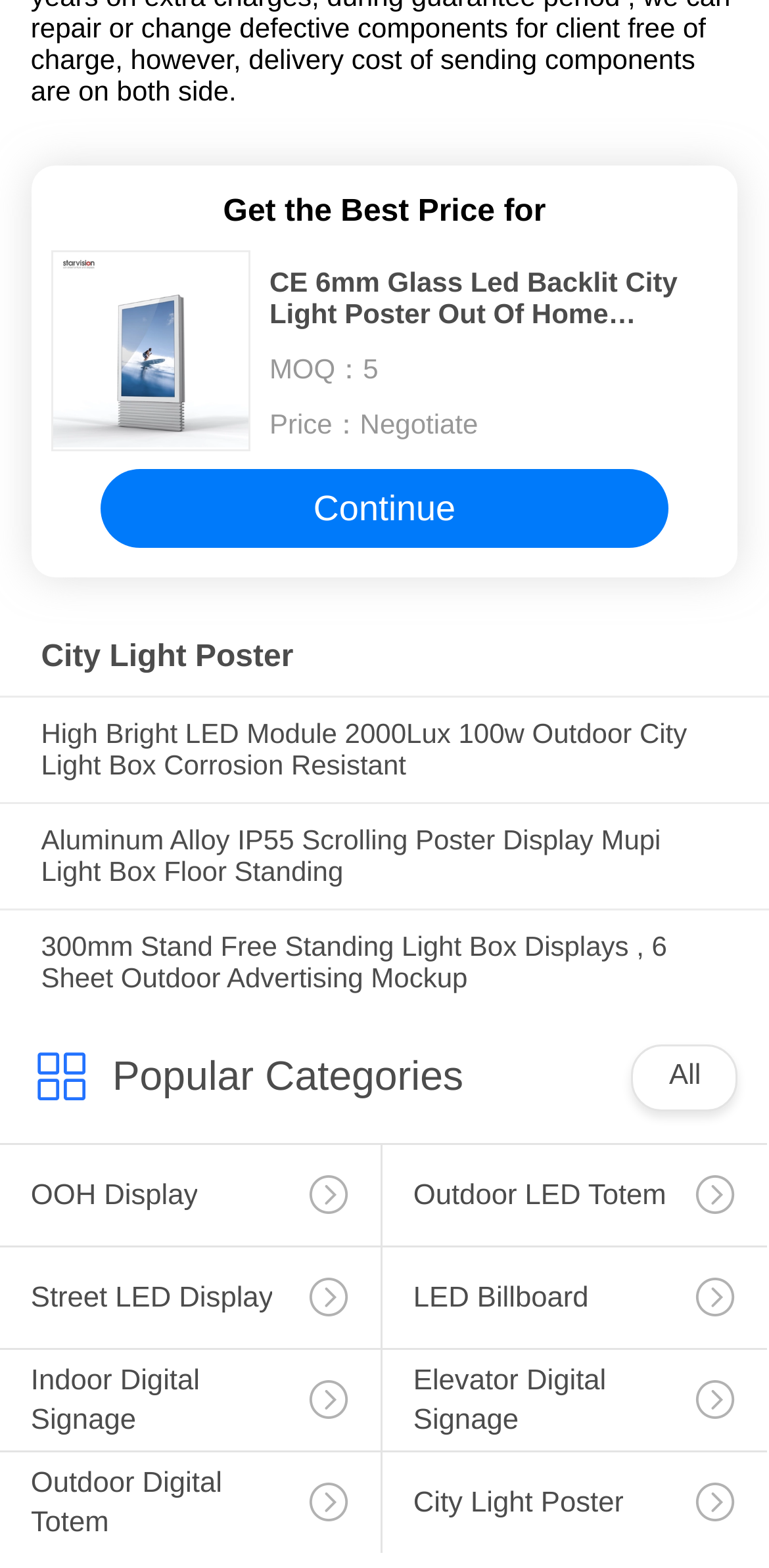Bounding box coordinates are specified in the format (top-left x, top-left y, bottom-right x, bottom-right y). All values are floating point numbers bounded between 0 and 1. Please provide the bounding box coordinate of the region this sentence describes: OOH Display

[0.0, 0.73, 0.495, 0.823]